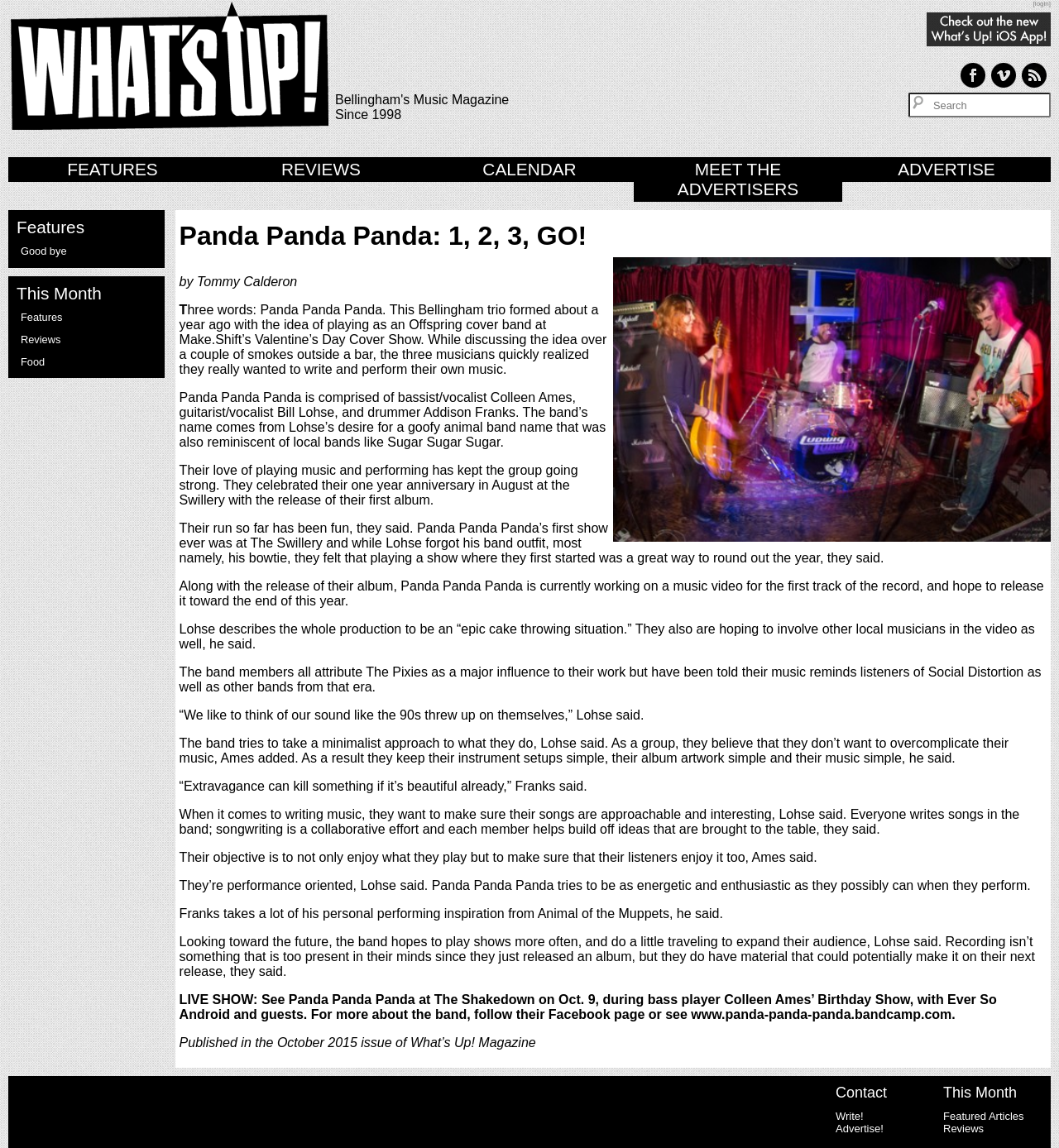What is the inspiration for the band's music video?
Based on the screenshot, provide a one-word or short-phrase response.

an epic cake throwing situation